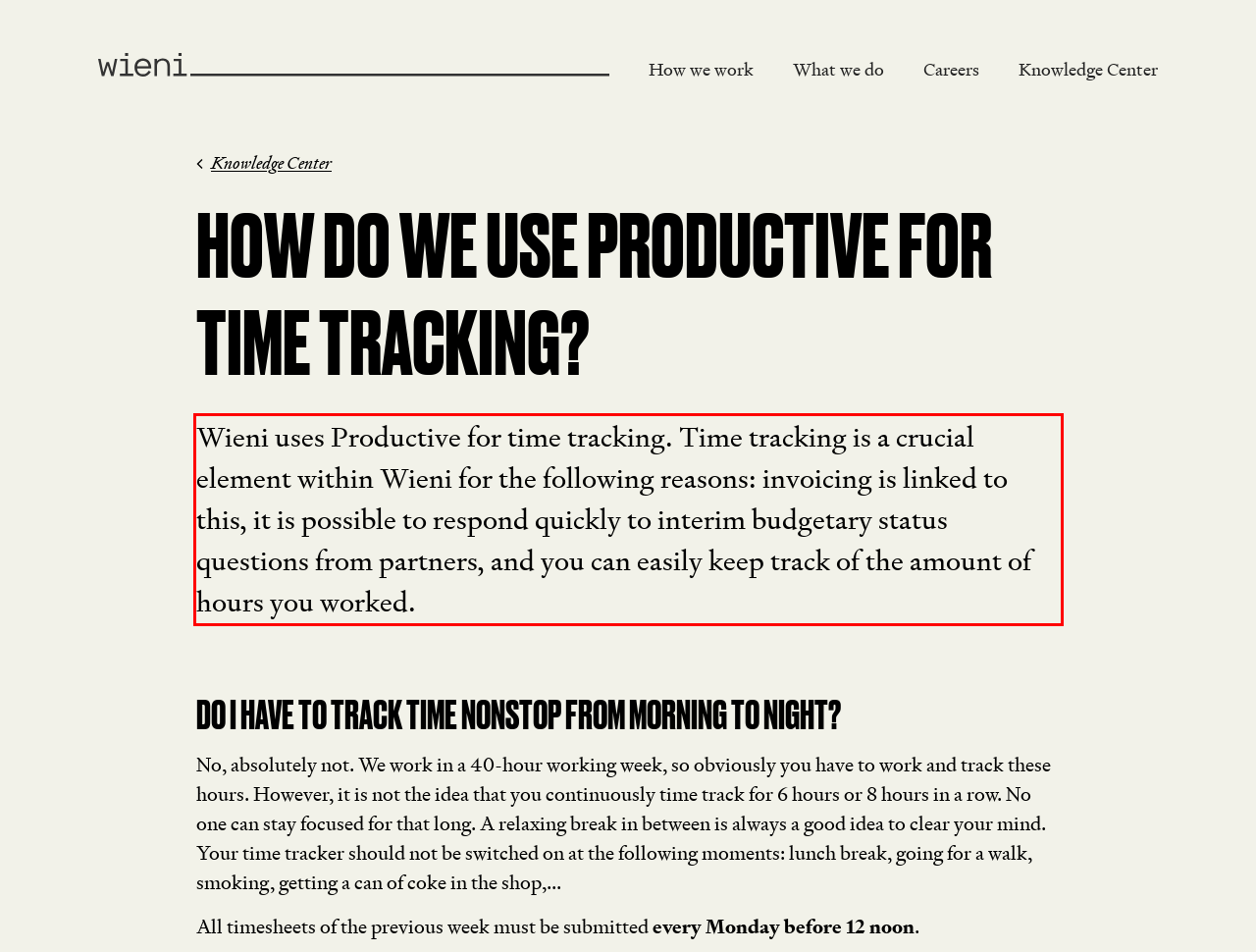Using the provided screenshot of a webpage, recognize the text inside the red rectangle bounding box by performing OCR.

Wieni uses Productive for time tracking. Time tracking is a crucial element within Wieni for the following reasons: invoicing is linked to this, it is possible to respond quickly to interim budgetary status questions from partners, and you can easily keep track of the amount of hours you worked.